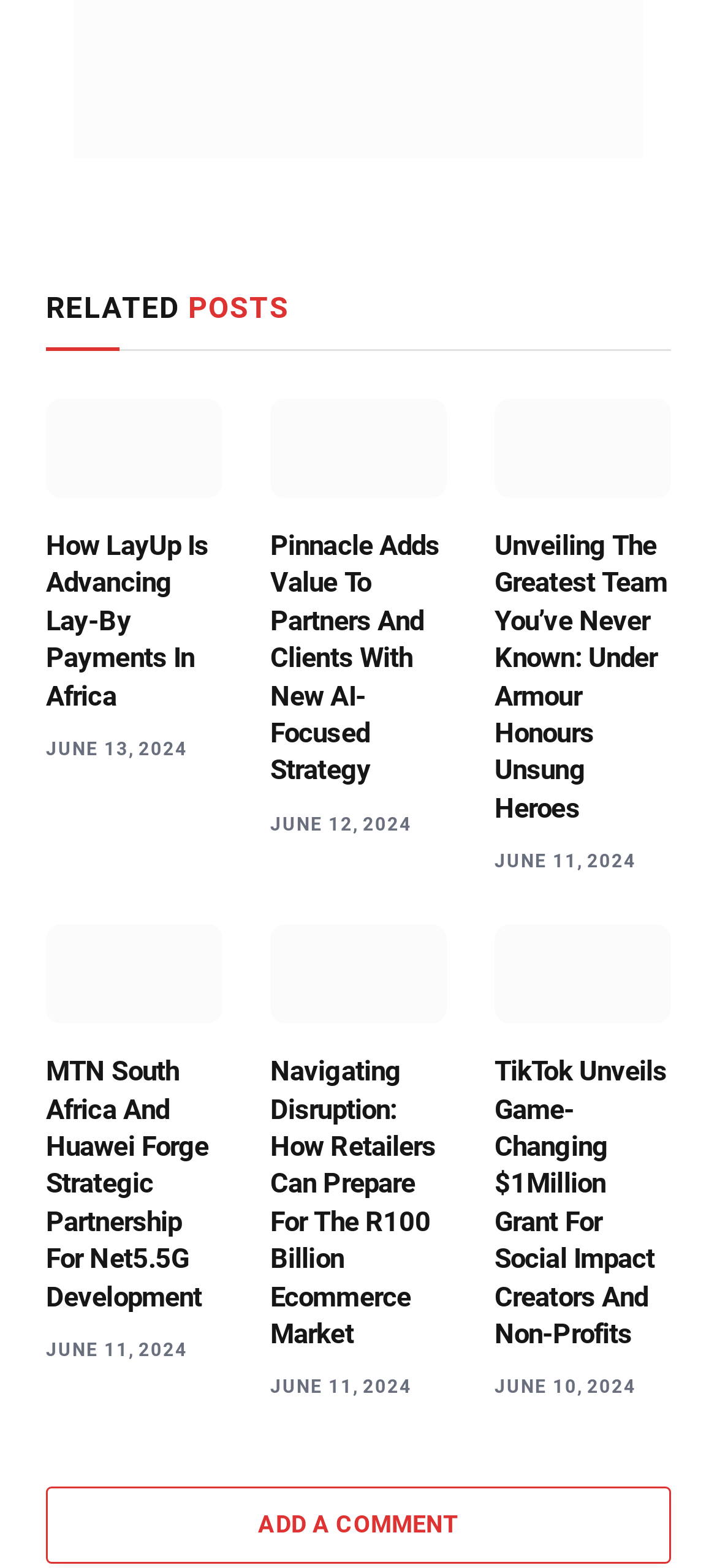Please mark the clickable region by giving the bounding box coordinates needed to complete this instruction: "check time of 'Unveiling The Greatest Team You’ve Never Known: Under Armour Honours Unsung Heroes'".

[0.69, 0.543, 0.887, 0.556]